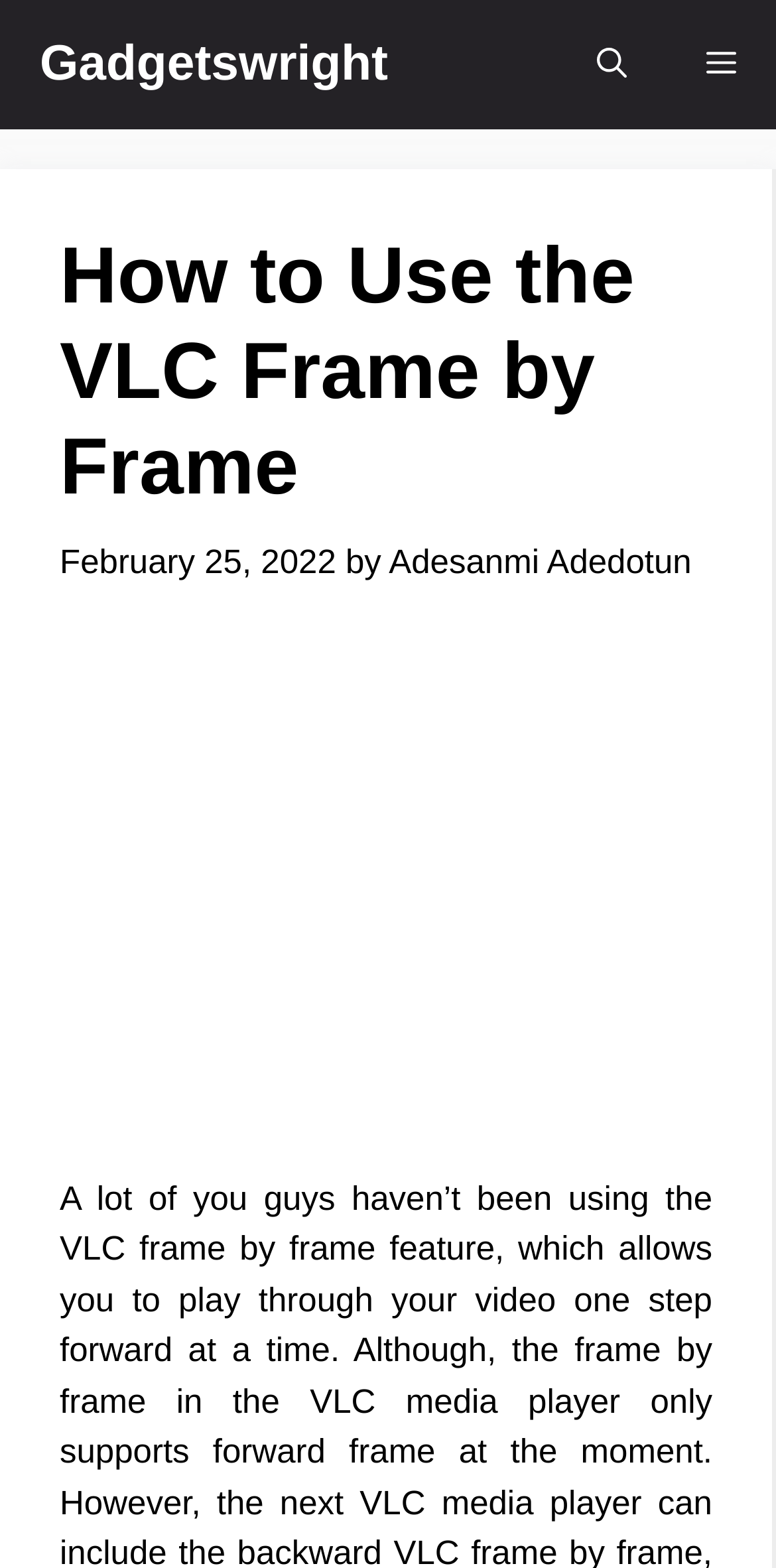Detail the webpage's structure and highlights in your description.

The webpage is about "How to Use the VLC Frame by Frame" and appears to be a blog post or article. At the top left, there is a link to "Gadgetswright", which is likely the website's name or logo. Next to it, on the top right, there are two buttons: "Menu" and "Open search". 

Below the top section, there is a header area that spans most of the width. It contains the title "How to Use the VLC Frame by Frame" in a heading element, followed by the date "February 25, 2022" and the author's name "Adesanmi Adedotun" in a link. 

The main content of the webpage starts below the header area, but the exact content is not specified in the provided accessibility tree.